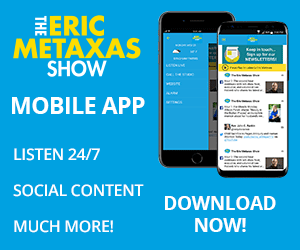Answer the question below with a single word or a brief phrase: 
What type of content is highlighted on the right phone?

Social content